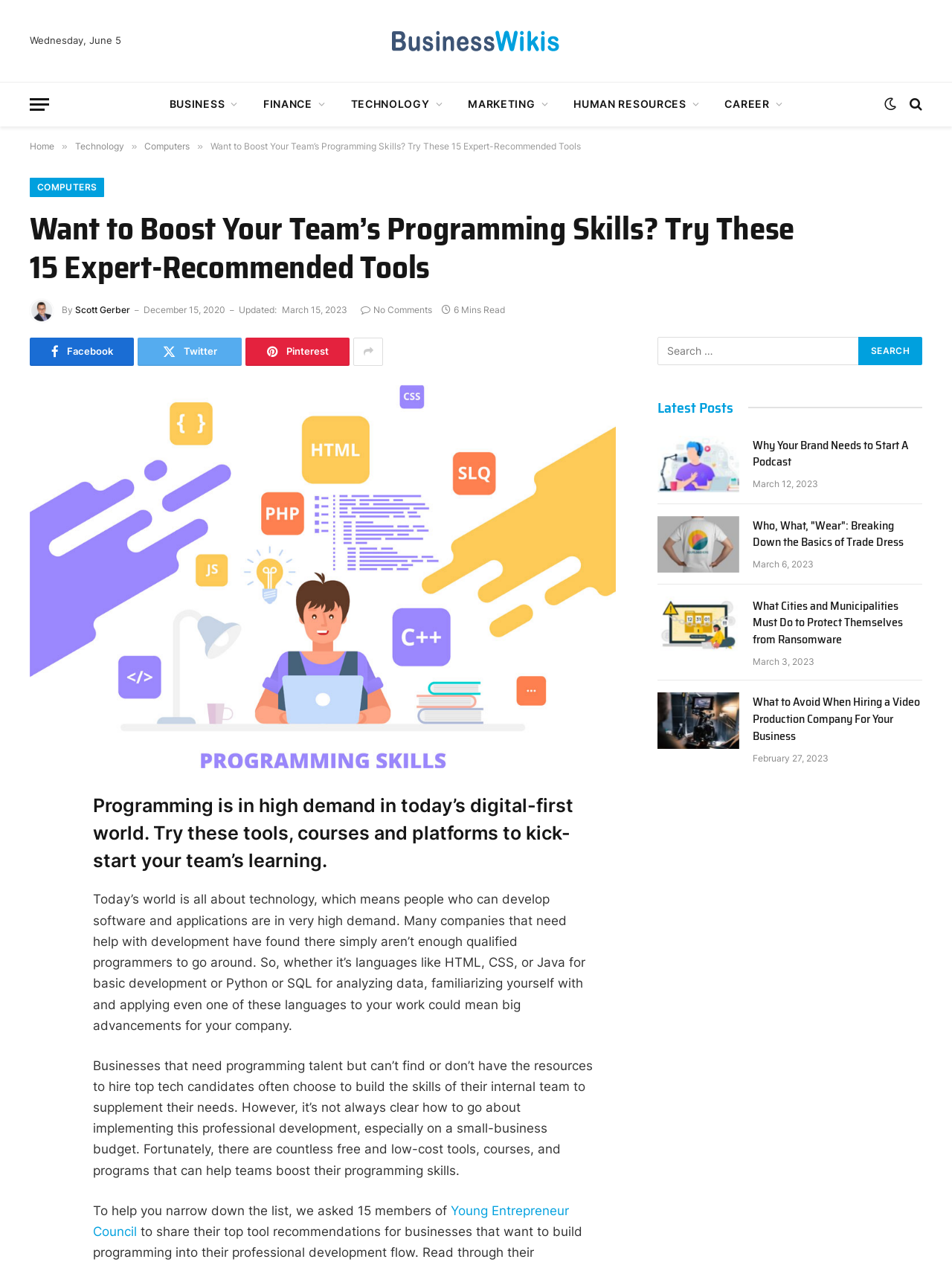Look at the image and give a detailed response to the following question: How many minutes does it take to read the article 'Want to Boost Your Team’s Programming Skills? Try These 15 Expert-Recommended Tools'?

I found the reading time by looking at the text below the author's name, which says '6 Mins Read'.